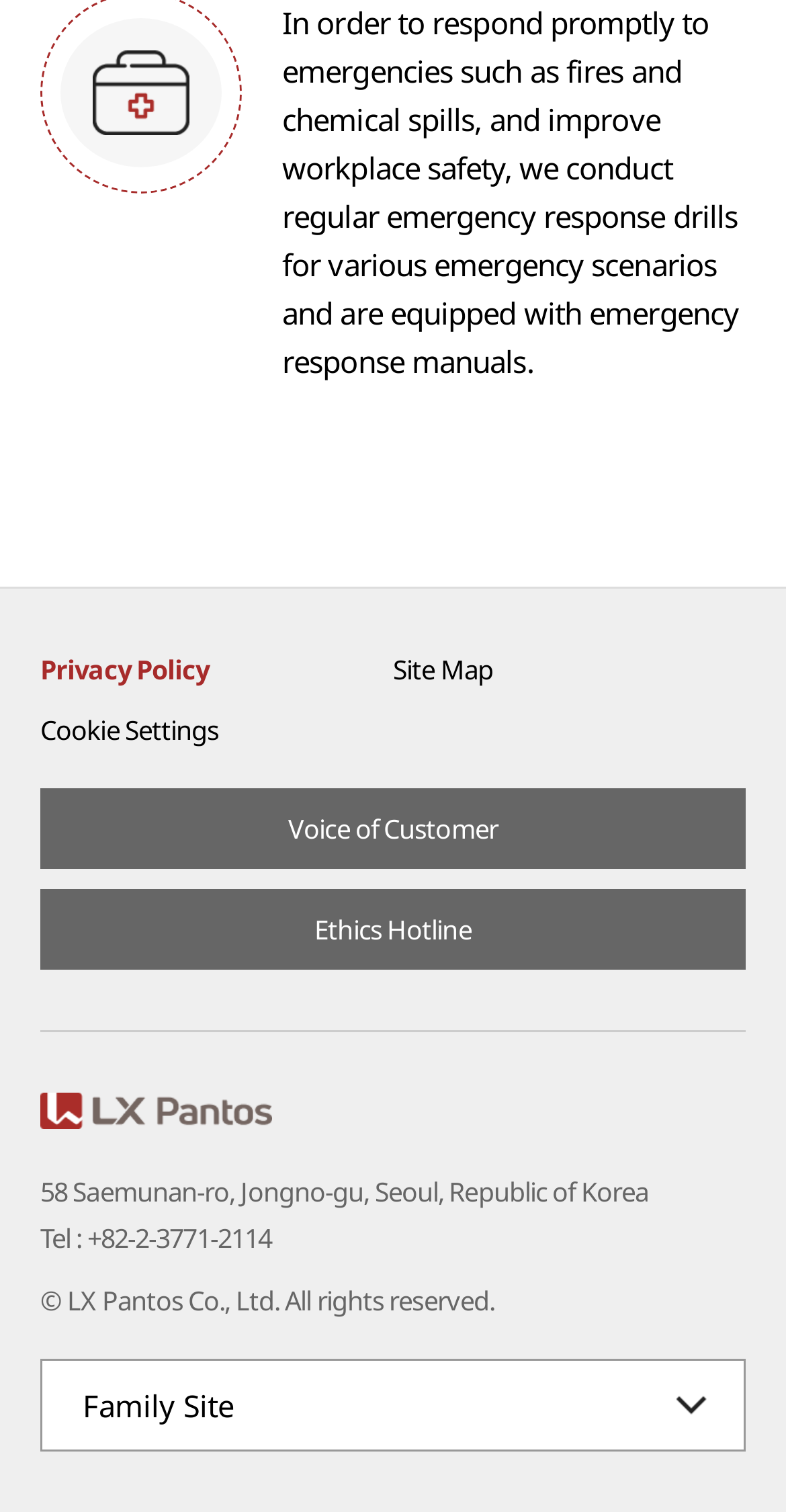Given the description: "+82-2-3771-2114​", determine the bounding box coordinates of the UI element. The coordinates should be formatted as four float numbers between 0 and 1, [left, top, right, bottom].

[0.111, 0.807, 0.345, 0.831]